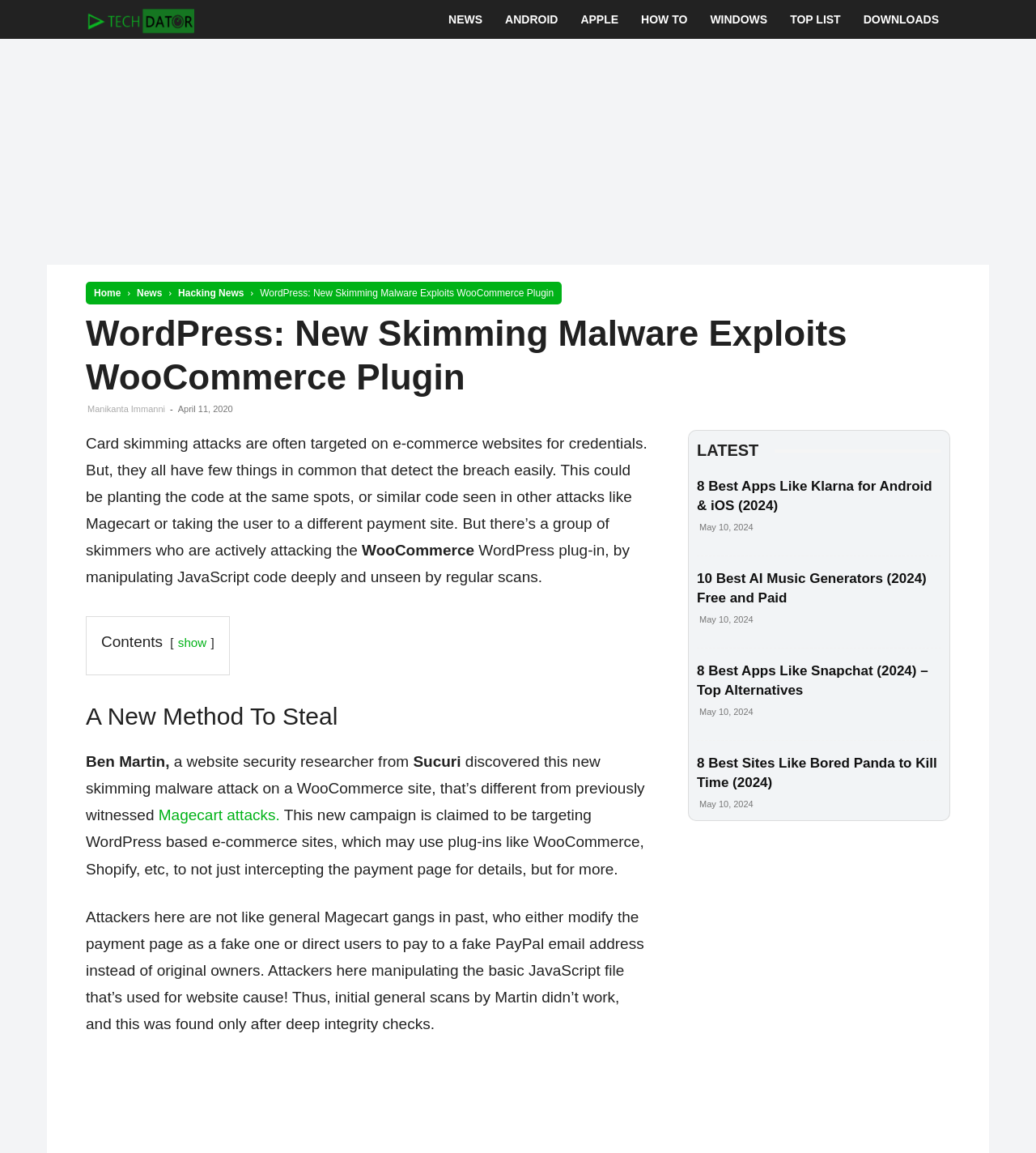Show me the bounding box coordinates of the clickable region to achieve the task as per the instruction: "Click on Magecart attacks".

[0.153, 0.7, 0.27, 0.714]